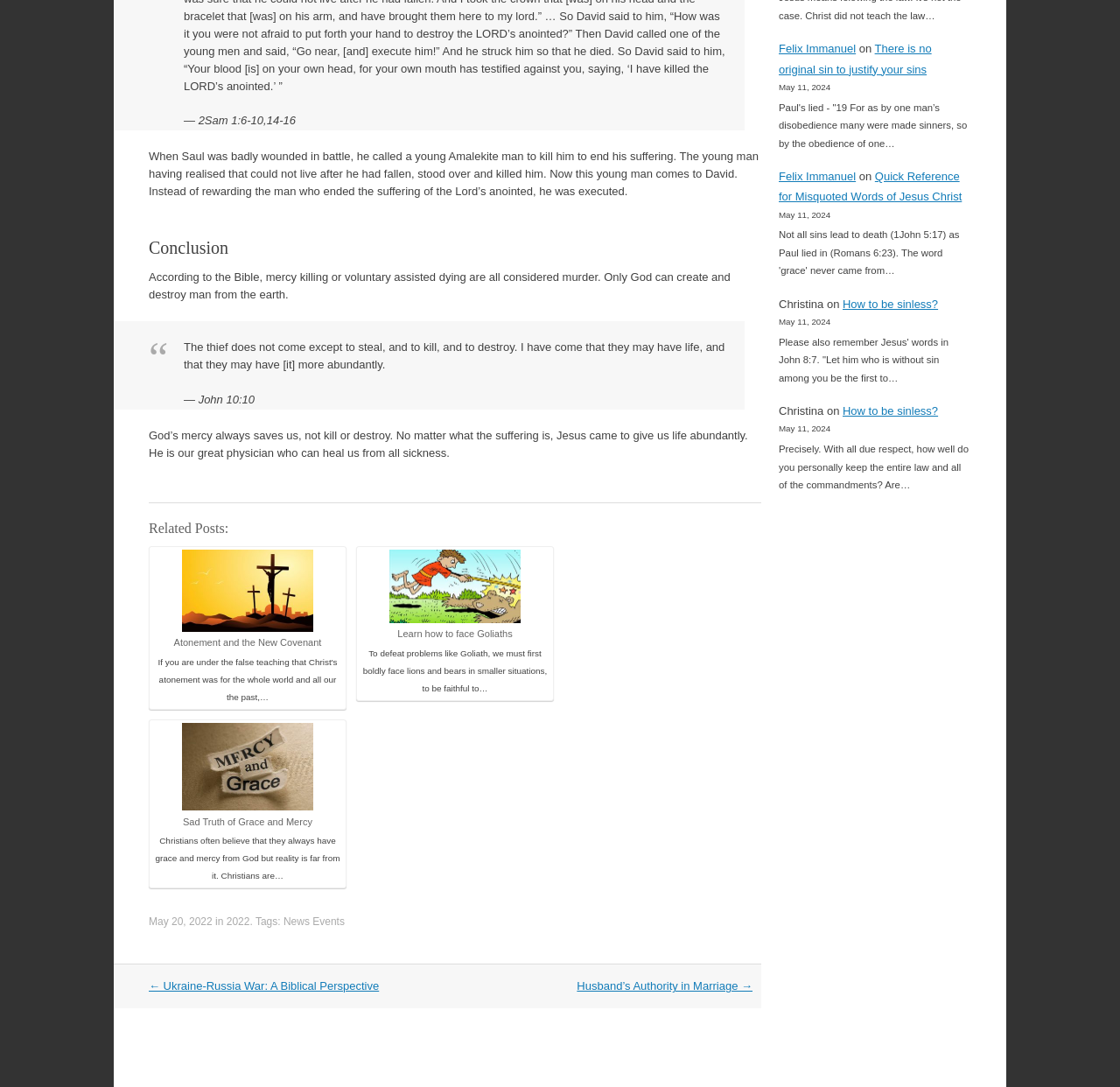What is the date of the latest article?
Answer with a single word or short phrase according to what you see in the image.

May 20, 2022